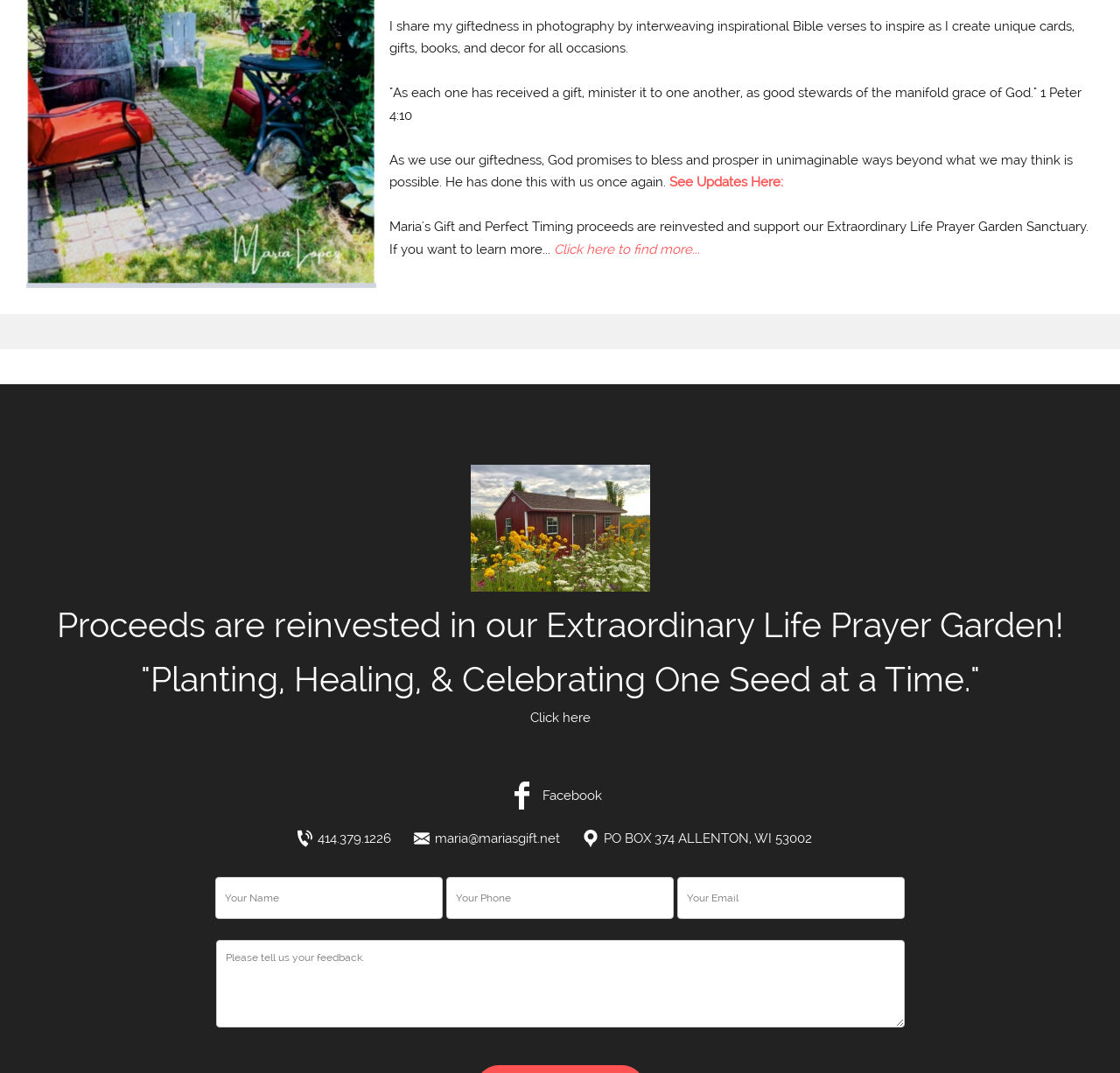What is the quote from 1 Peter 4:10?
Refer to the screenshot and respond with a concise word or phrase.

As each one has received a gift, minister it to one another, as good stewards of the manifold grace of God.